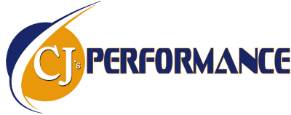What does the logo convey?
Please provide a single word or phrase in response based on the screenshot.

Professionalism and expertise